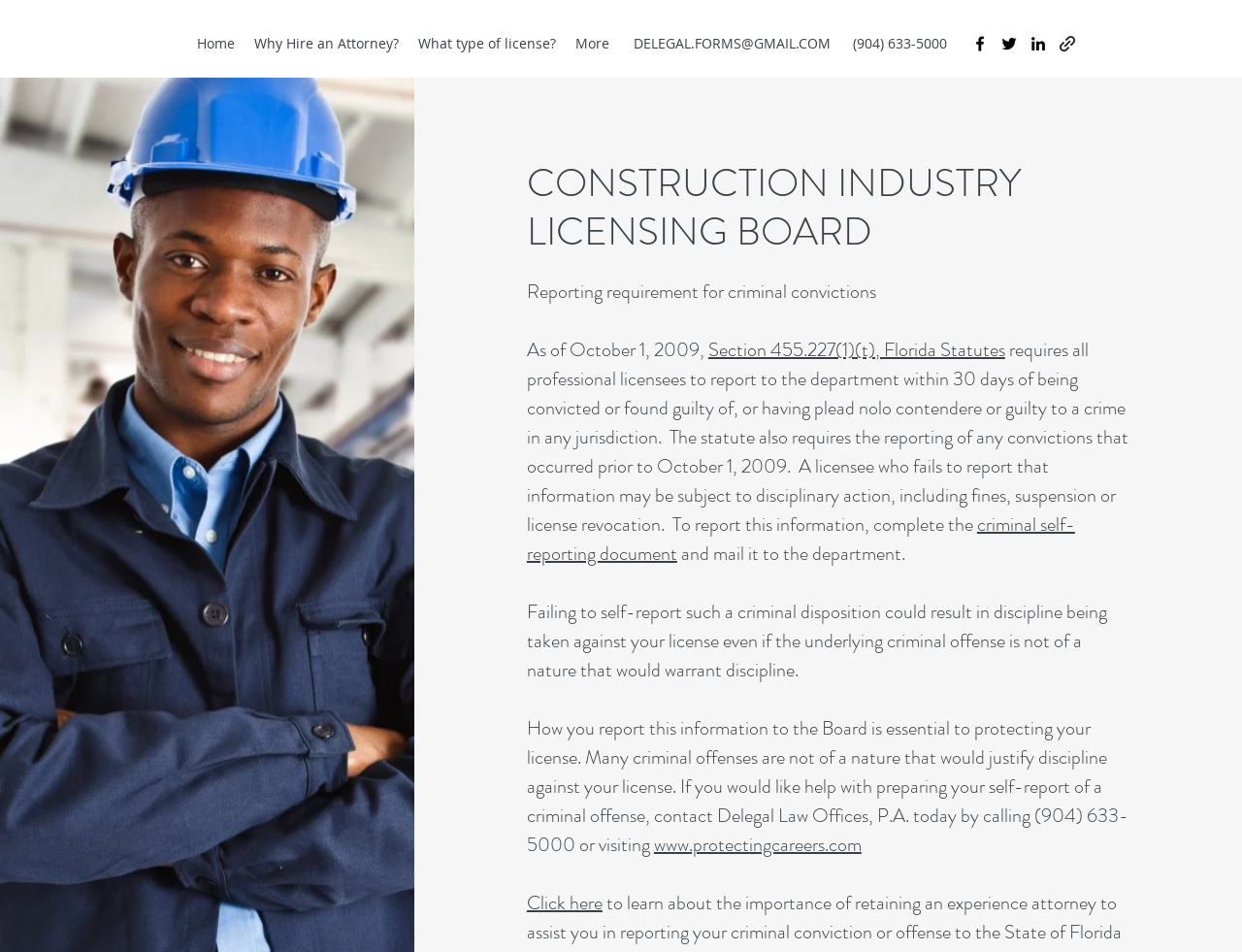What type of industry is this website related to?
Refer to the screenshot and answer in one word or phrase.

Construction